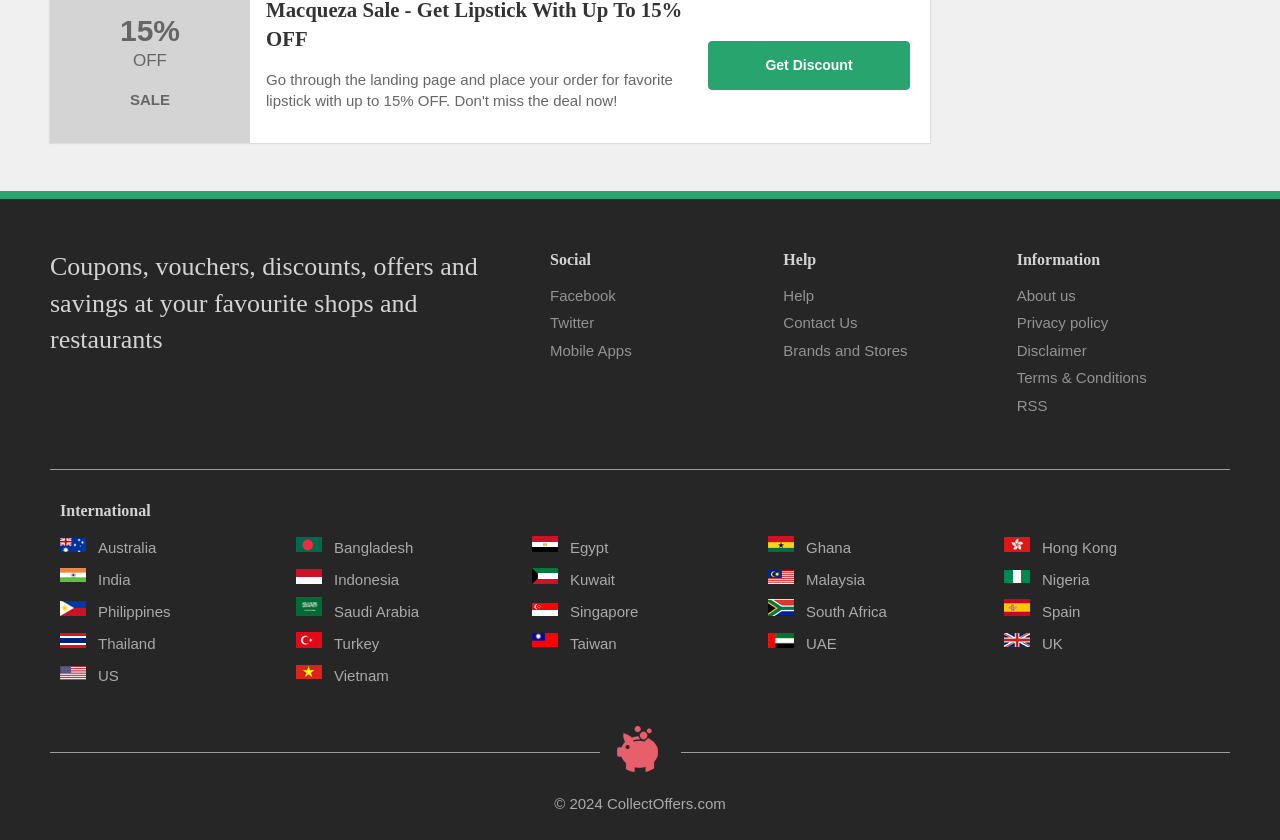Identify the bounding box of the HTML element described as: "South Africa".

[0.6, 0.71, 0.693, 0.733]